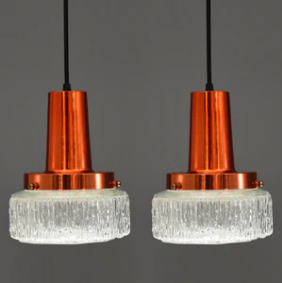Respond with a single word or phrase to the following question:
What is the finish of the glass shade?

Frosted